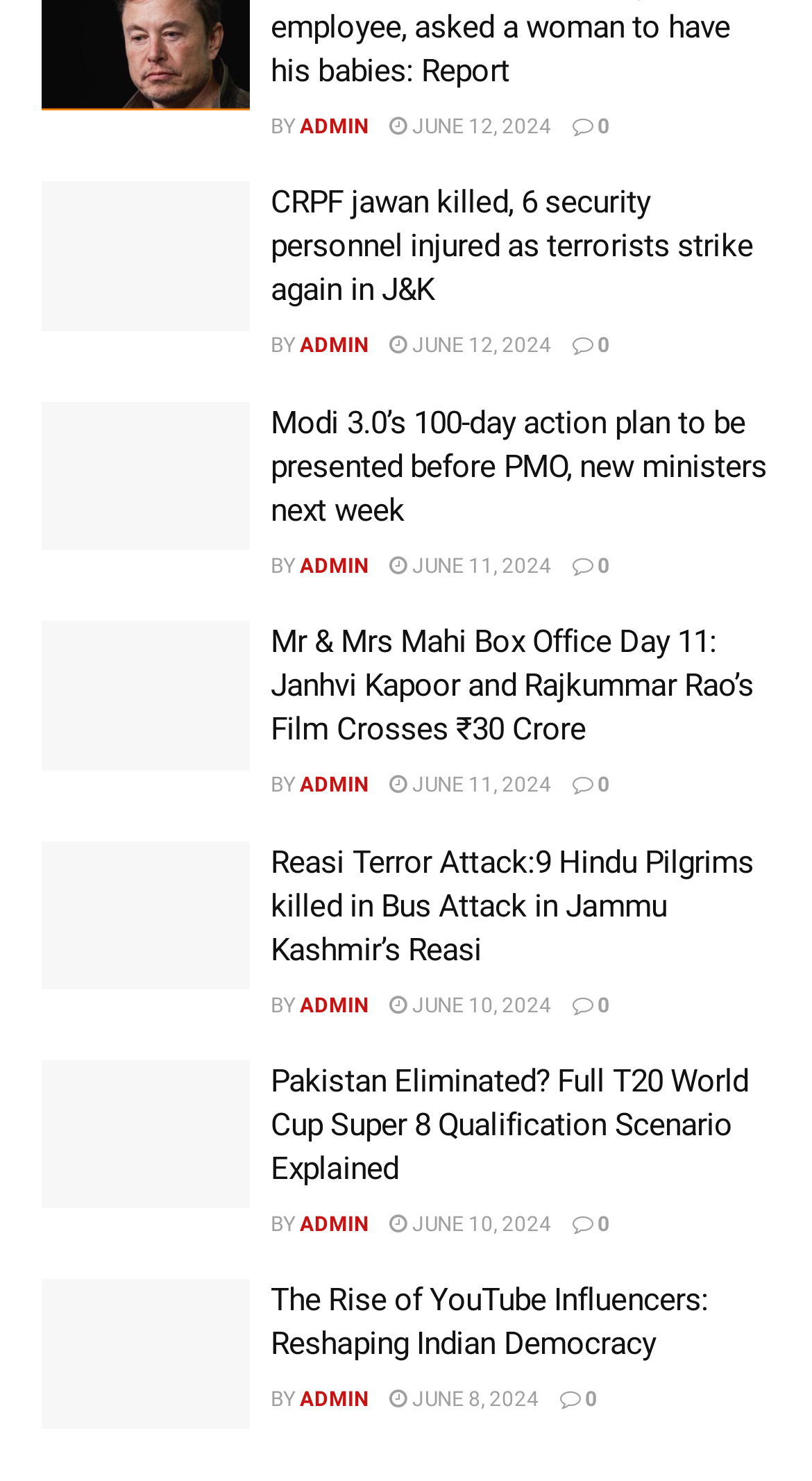Who is the author of the second article?
Based on the image, answer the question in a detailed manner.

I found the answer by examining the second article section, which has a 'BY' static text followed by a link with the text 'ADMIN'. This suggests that the author of the second article is ADMIN.